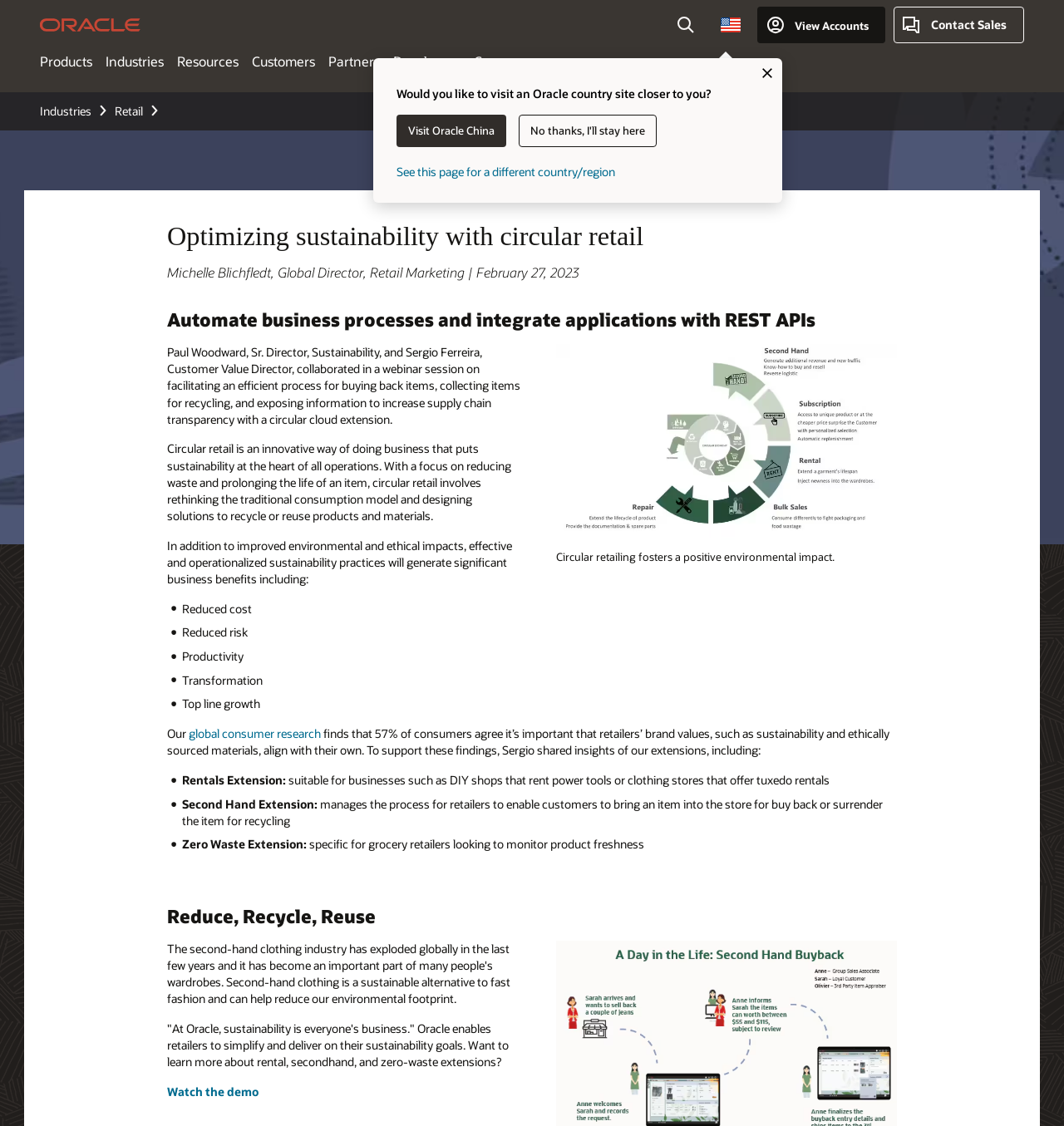Locate the bounding box coordinates of the clickable part needed for the task: "Watch the demo".

[0.157, 0.963, 0.243, 0.977]